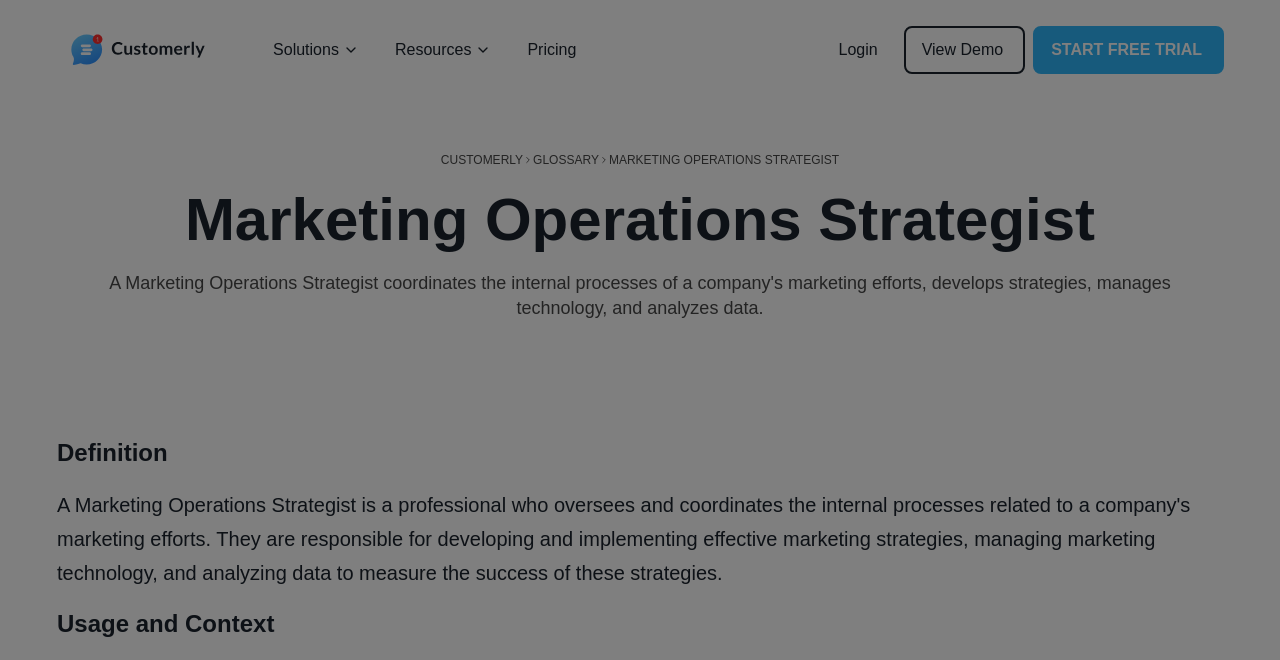Please find the bounding box for the following UI element description. Provide the coordinates in (top-left x, top-left y, bottom-right x, bottom-right y) format, with values between 0 and 1: Start Free Trial

[0.807, 0.039, 0.956, 0.112]